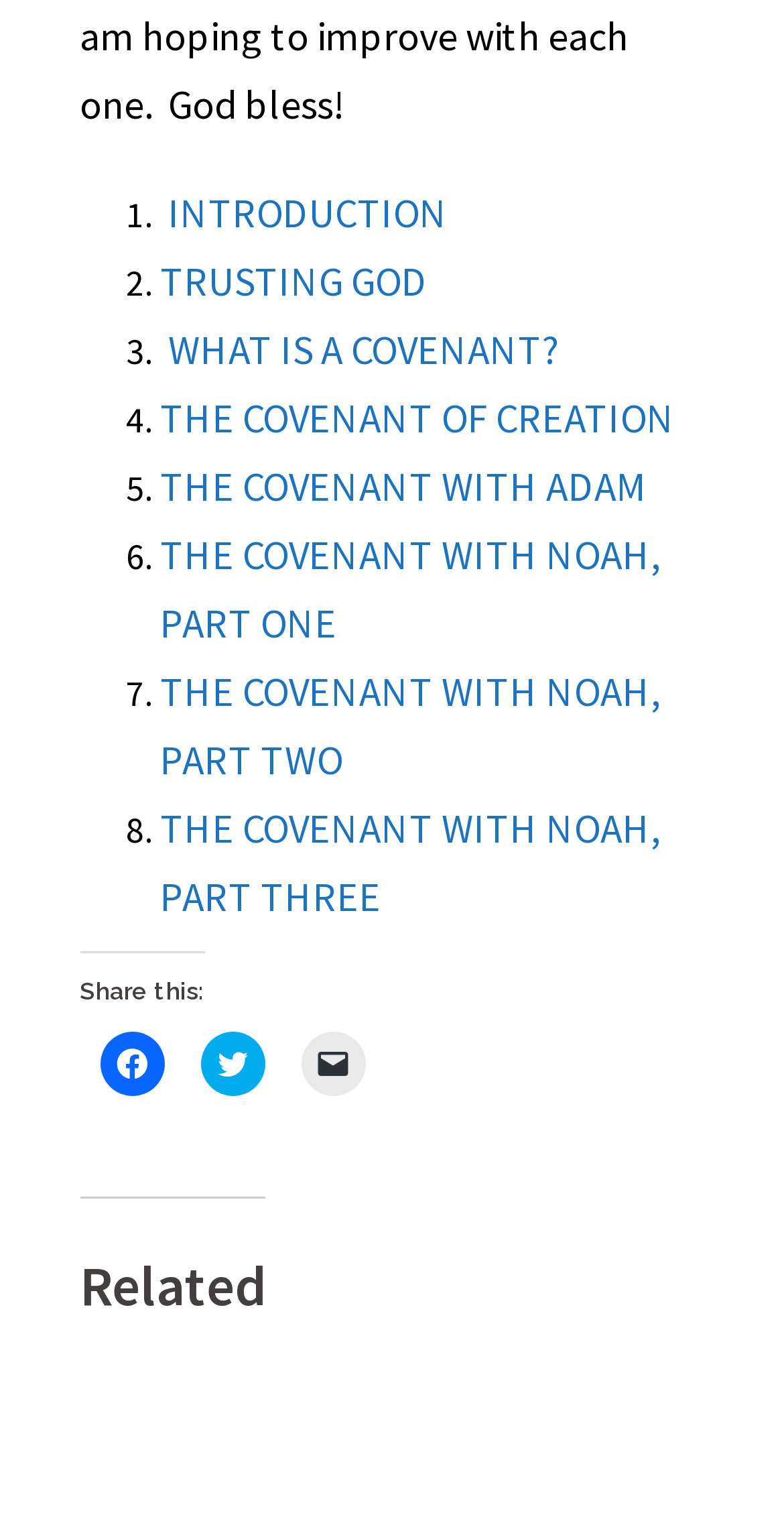Highlight the bounding box coordinates of the element you need to click to perform the following instruction: "Share on Facebook."

[0.128, 0.682, 0.21, 0.724]